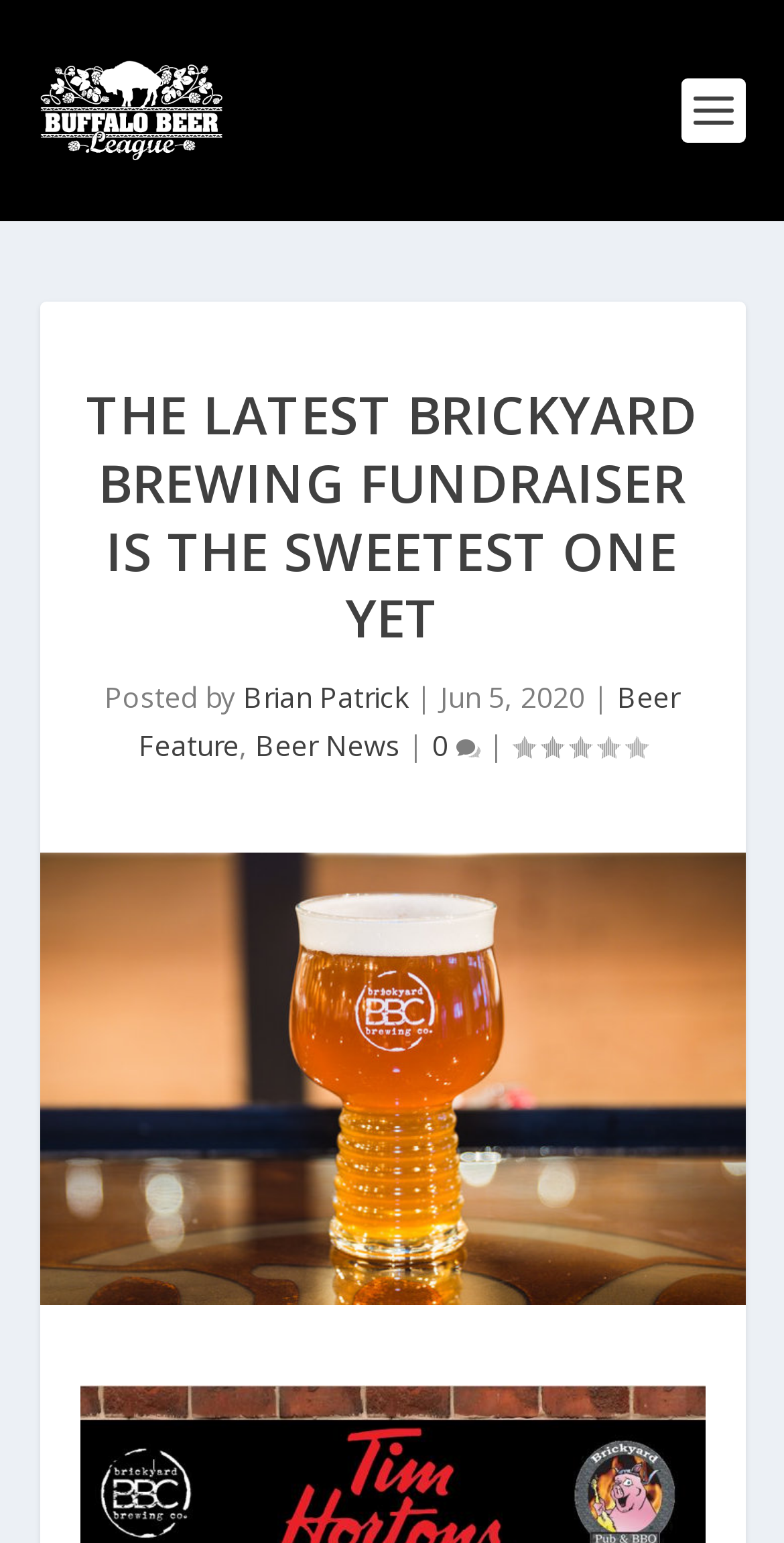Carefully observe the image and respond to the question with a detailed answer:
How many comments are there on the latest article?

I found the comment count by looking at the icon with the text '0 ', which is next to the rating, and the generic element 'comment count' has a bounding box that overlaps with this icon.